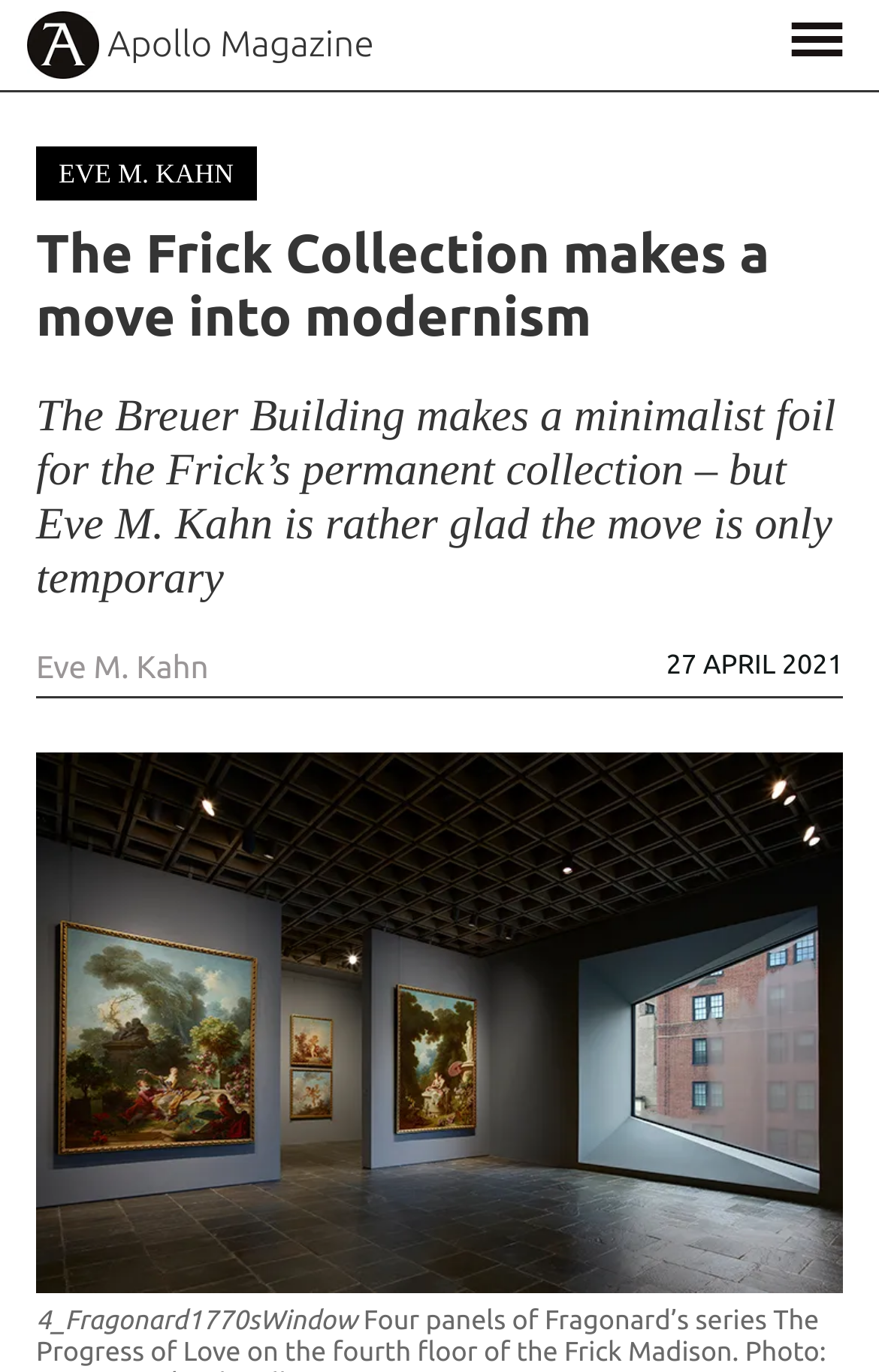What is the main title displayed on this webpage?

The Frick Collection makes a move into modernism